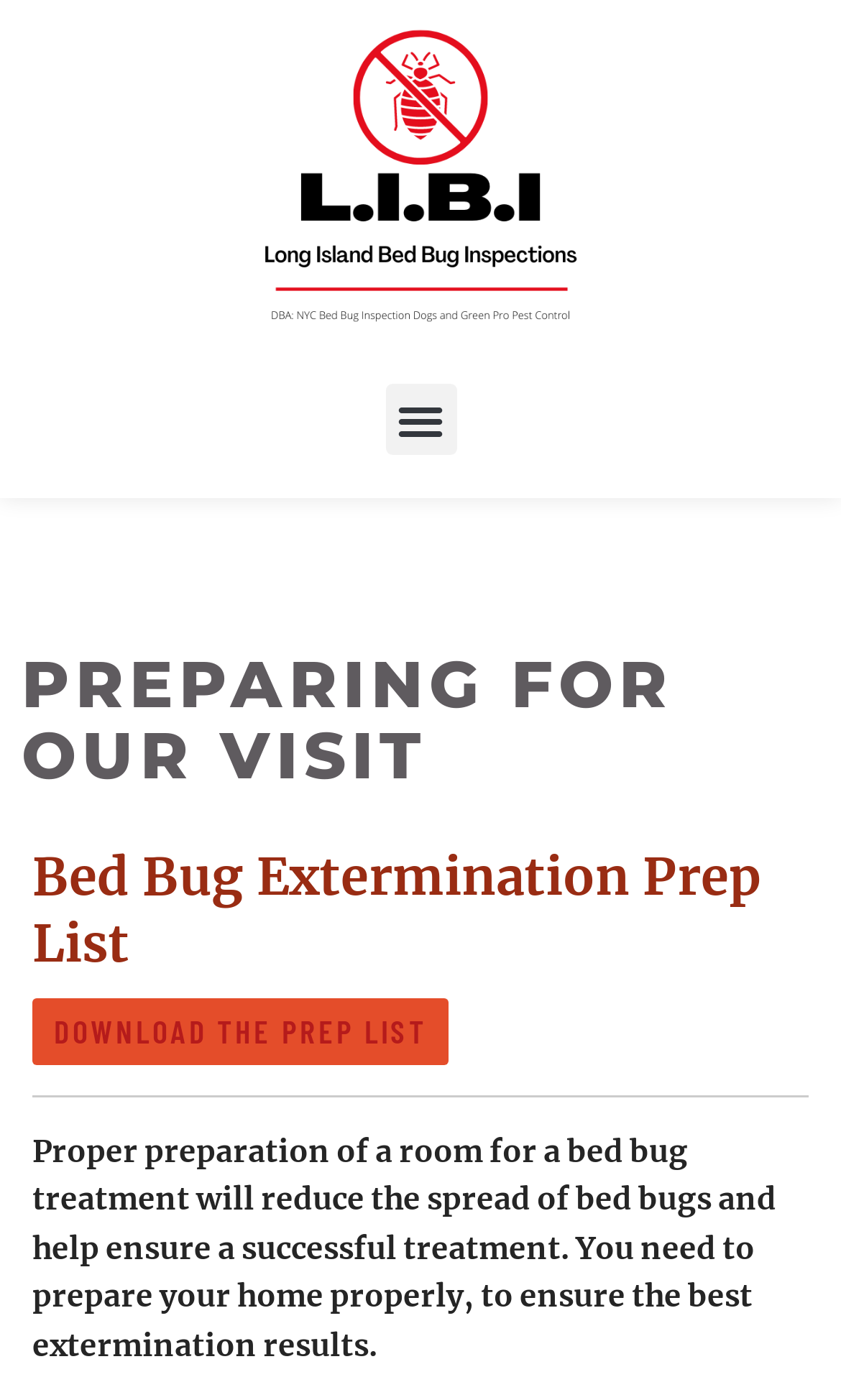Generate the title text from the webpage.

PREPARING FOR OUR VISIT